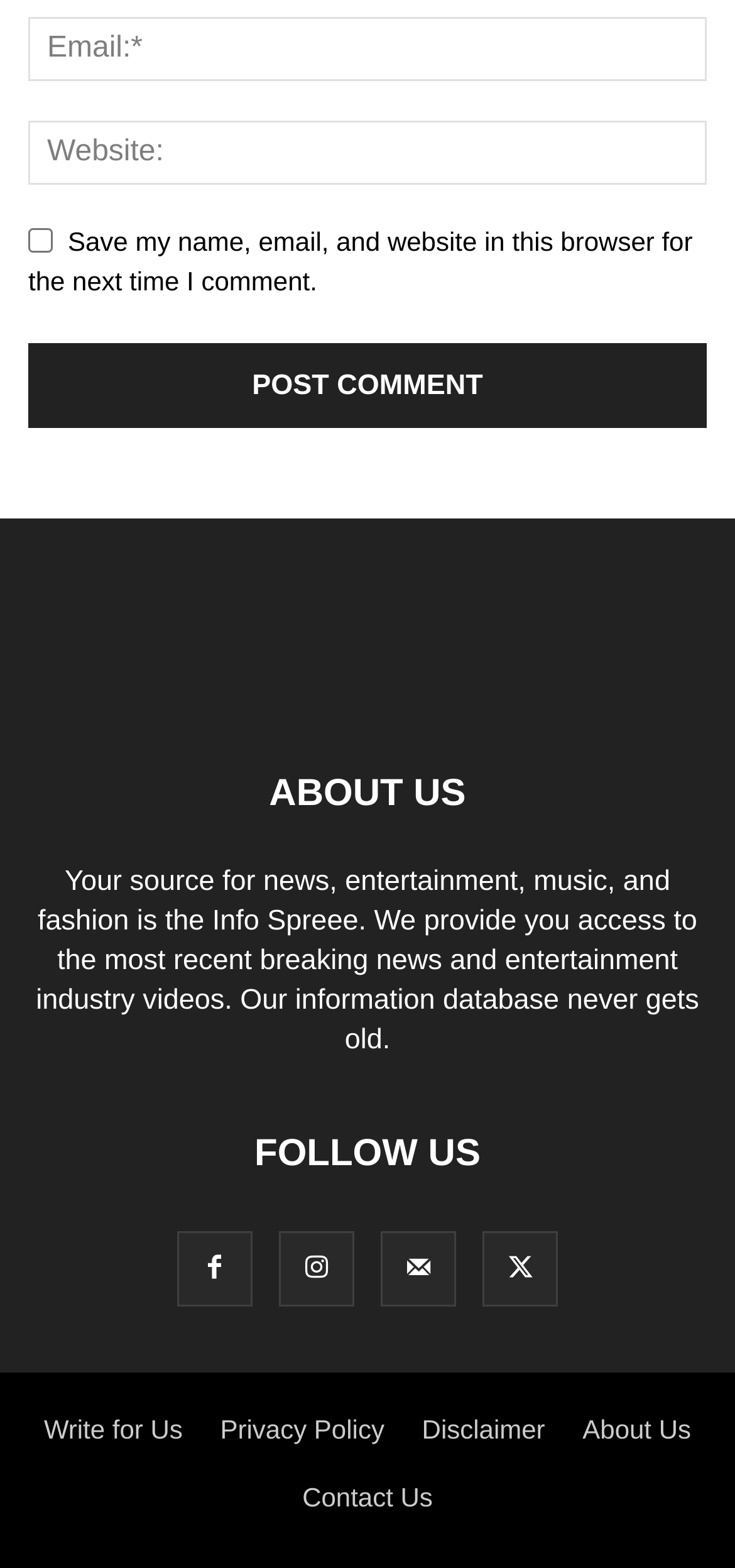Indicate the bounding box coordinates of the element that must be clicked to execute the instruction: "Write for Us". The coordinates should be given as four float numbers between 0 and 1, i.e., [left, top, right, bottom].

[0.06, 0.902, 0.249, 0.921]